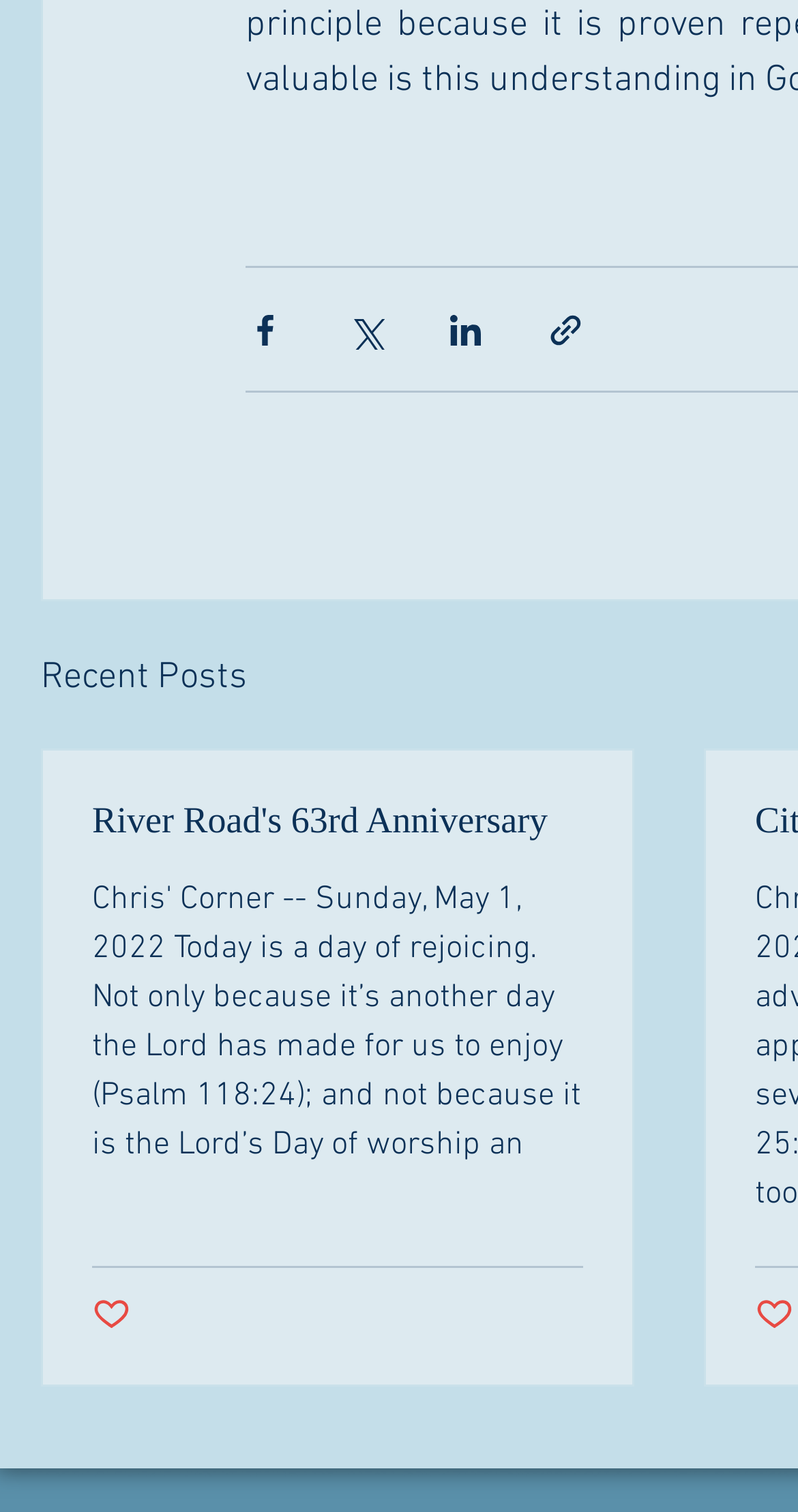Please locate the bounding box coordinates of the element that should be clicked to achieve the given instruction: "view Clare's profile".

None